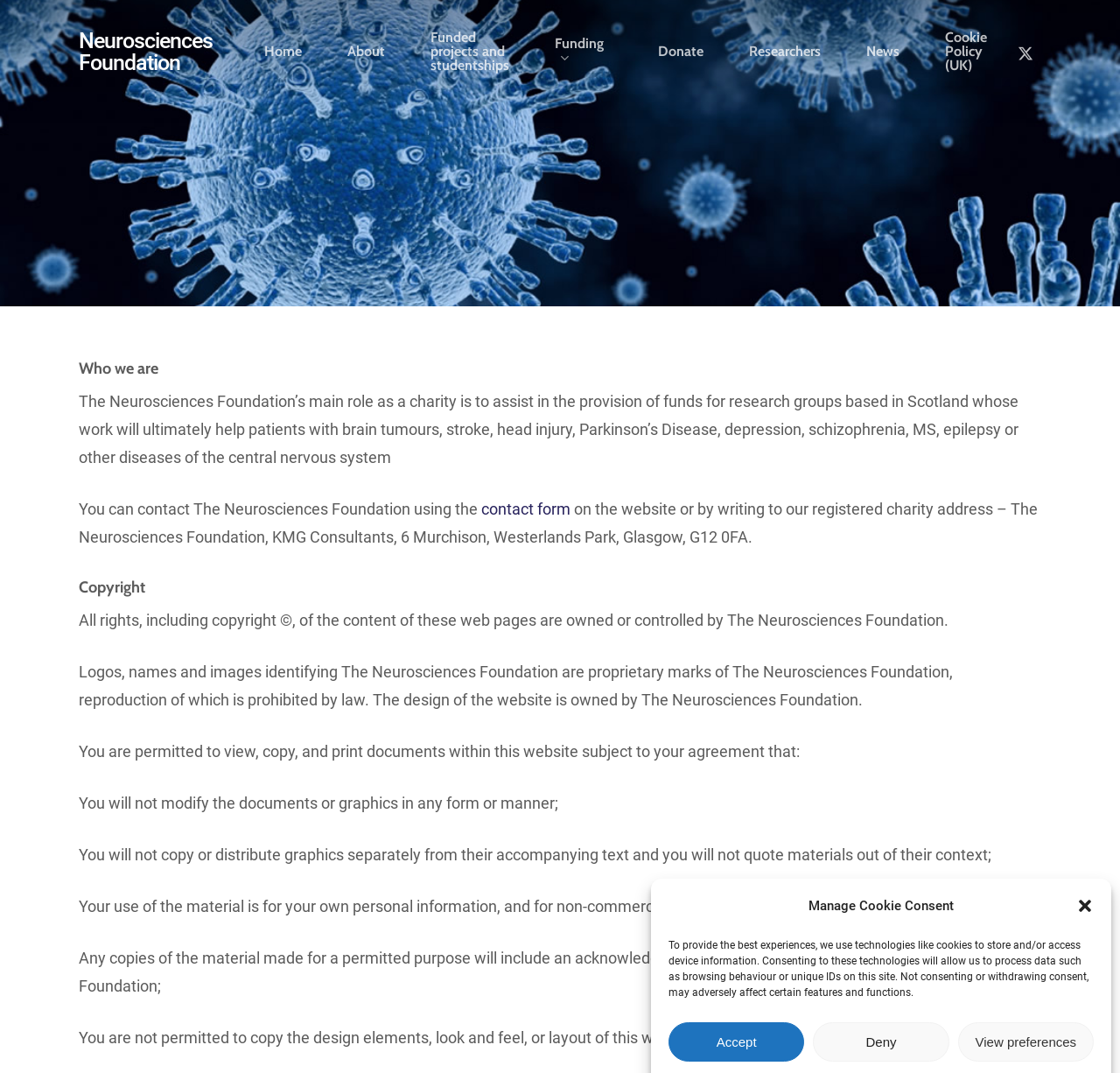Where is the Neurosciences Foundation registered?
From the screenshot, provide a brief answer in one word or phrase.

Glasgow, G12 0FA